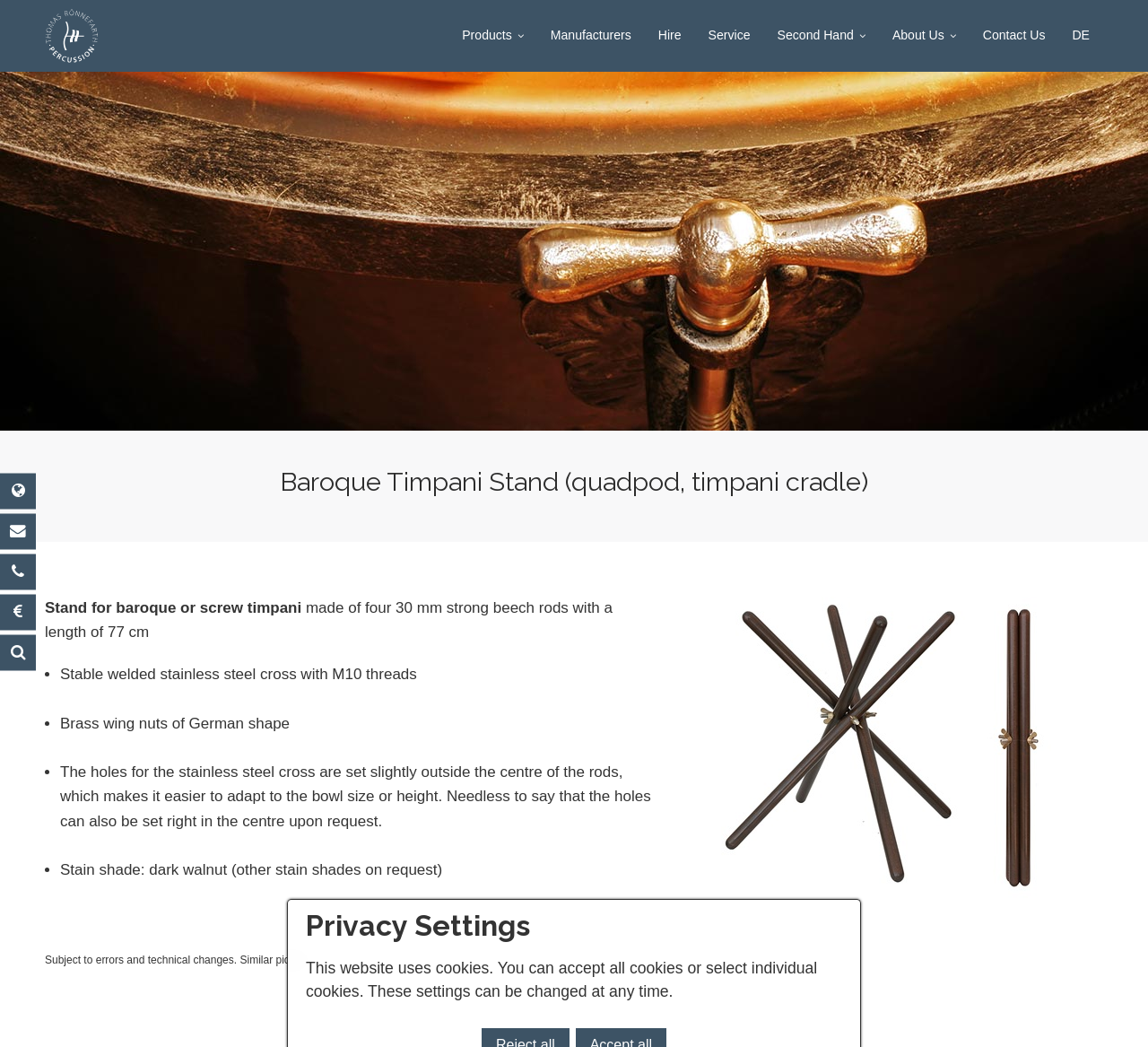Specify the bounding box coordinates for the region that must be clicked to perform the given instruction: "Go to the About Us page".

[0.766, 0.015, 0.844, 0.054]